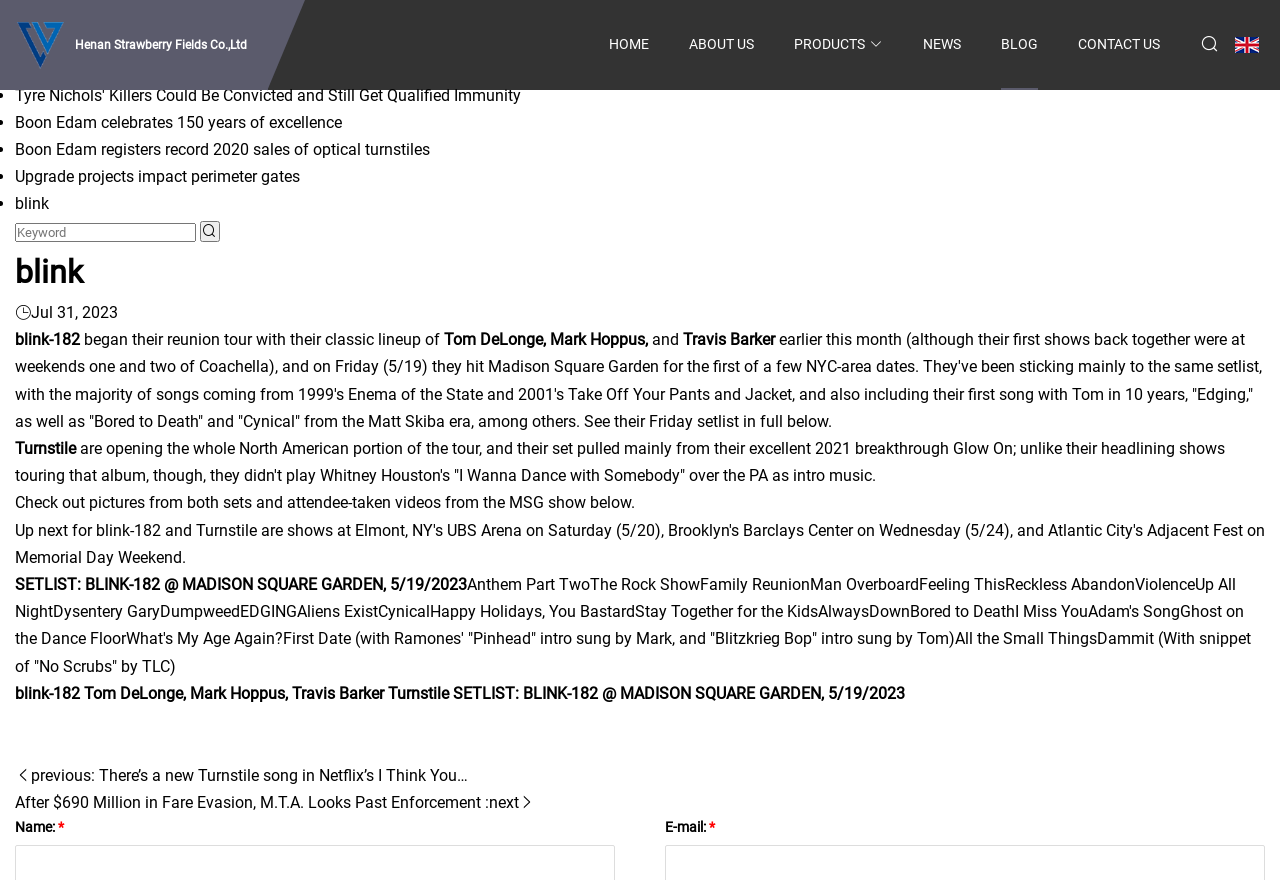Identify the bounding box coordinates for the element you need to click to achieve the following task: "Click the HOME link". Provide the bounding box coordinates as four float numbers between 0 and 1, in the form [left, top, right, bottom].

[0.476, 0.0, 0.507, 0.102]